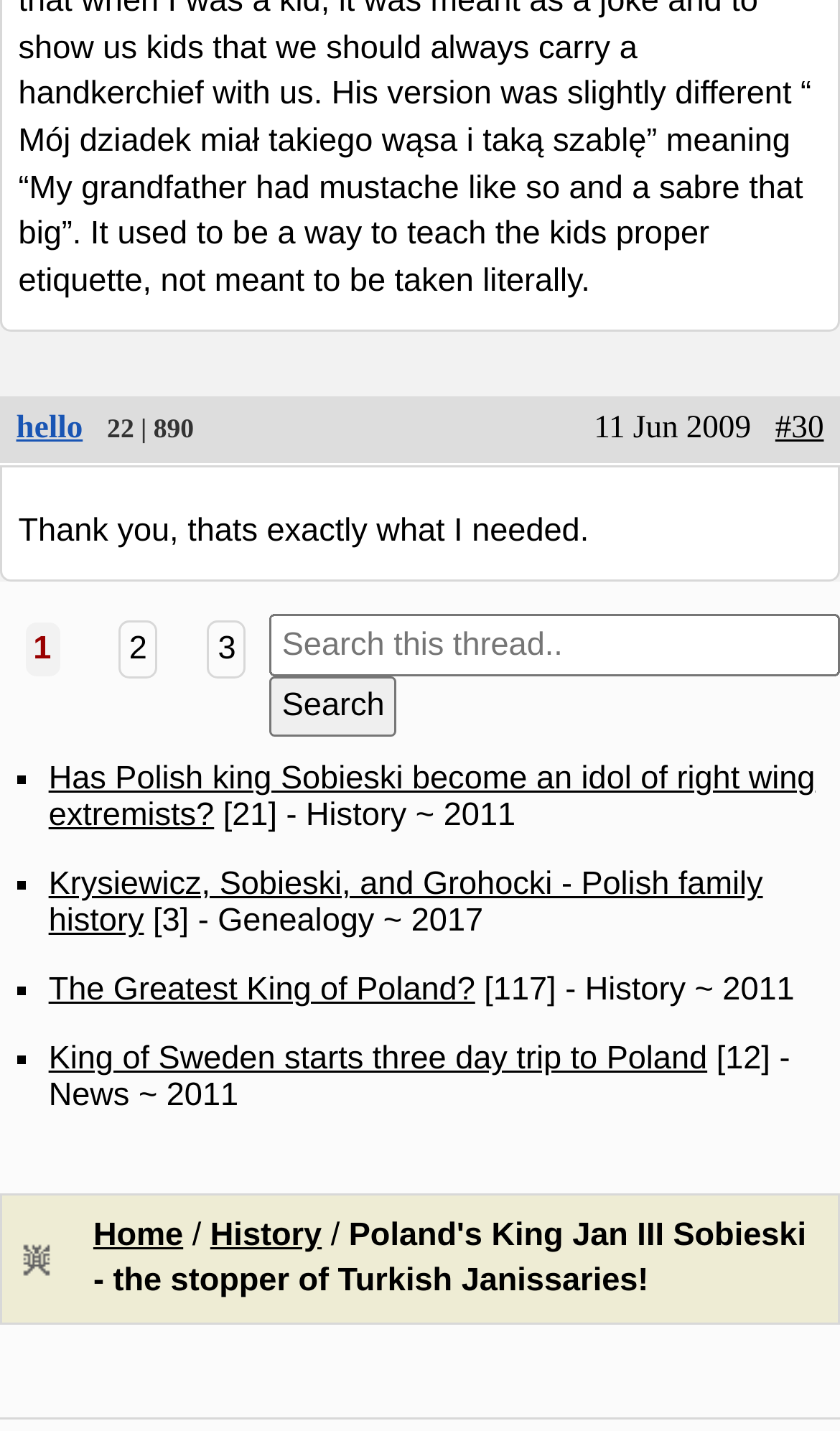Given the description #30, predict the bounding box coordinates of the UI element. Ensure the coordinates are in the format (top-left x, top-left y, bottom-right x, bottom-right y) and all values are between 0 and 1.

[0.923, 0.288, 0.981, 0.312]